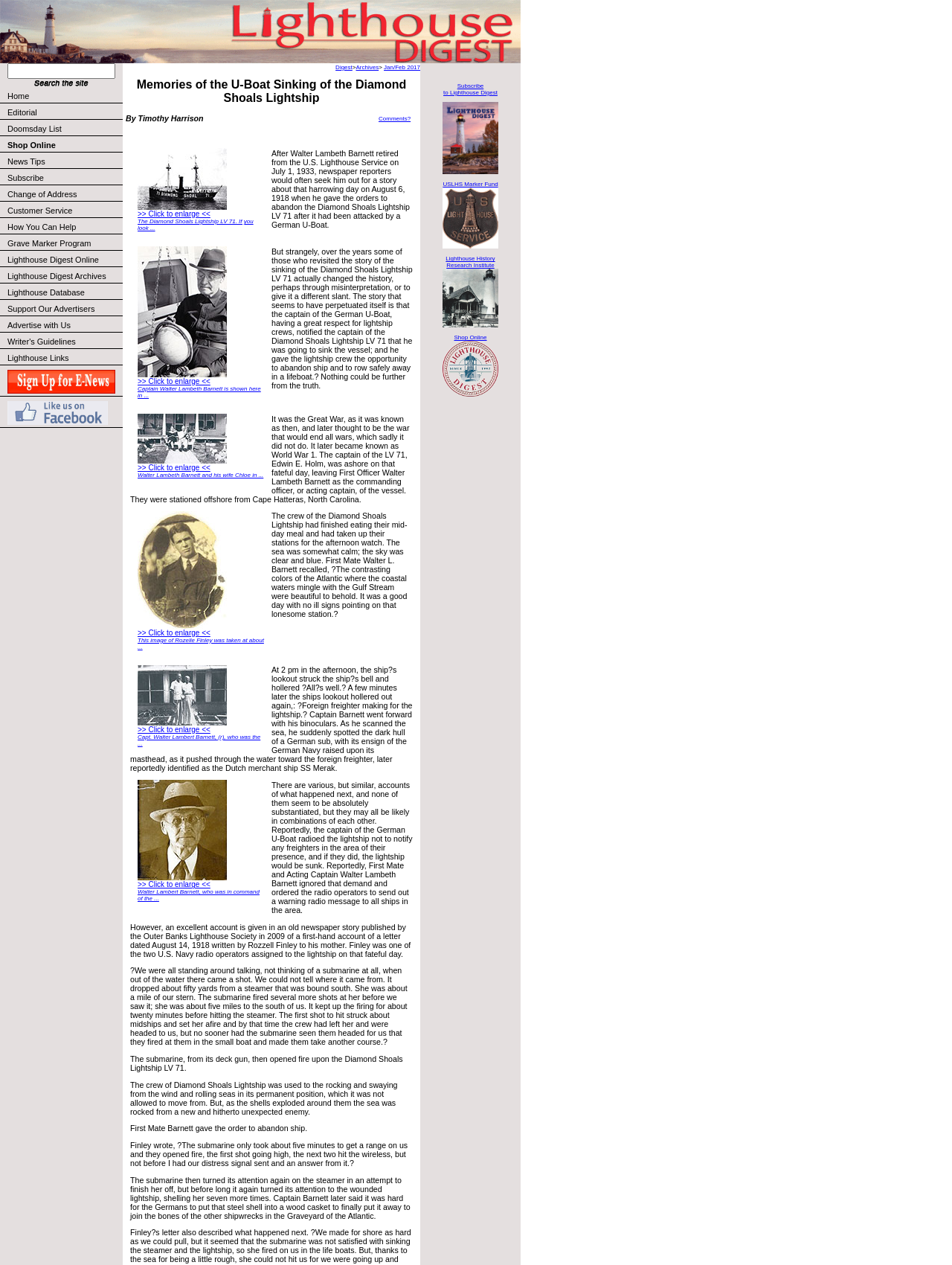What is the location mentioned in the article?
Provide a comprehensive and detailed answer to the question.

The location mentioned in the article can be found in the StaticText element with the text 'They were stationed offshore from Cape Hatteras, North Carolina' at coordinates [0.137, 0.327, 0.43, 0.398].